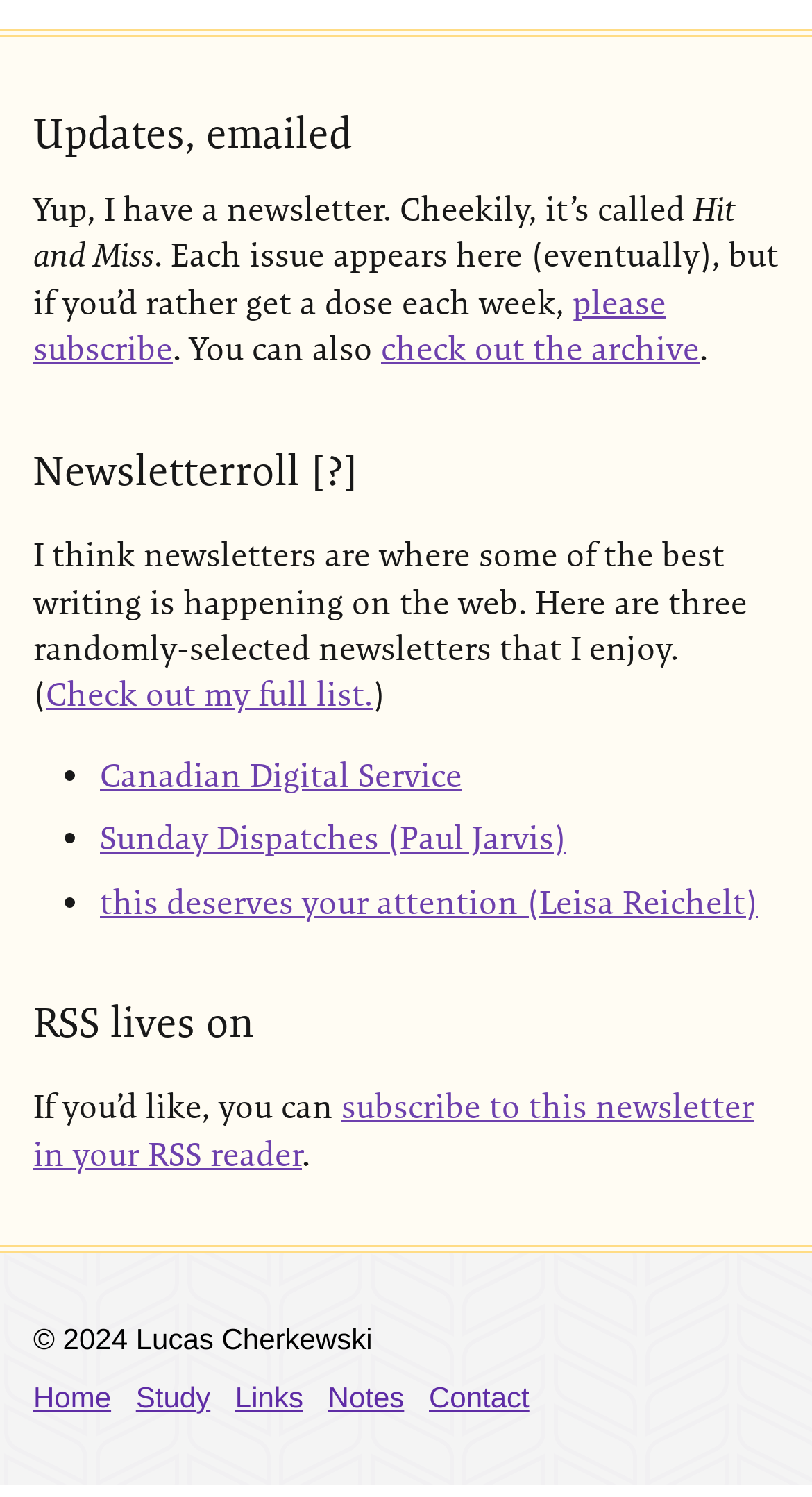Could you specify the bounding box coordinates for the clickable section to complete the following instruction: "check out the archive"?

[0.469, 0.22, 0.862, 0.246]